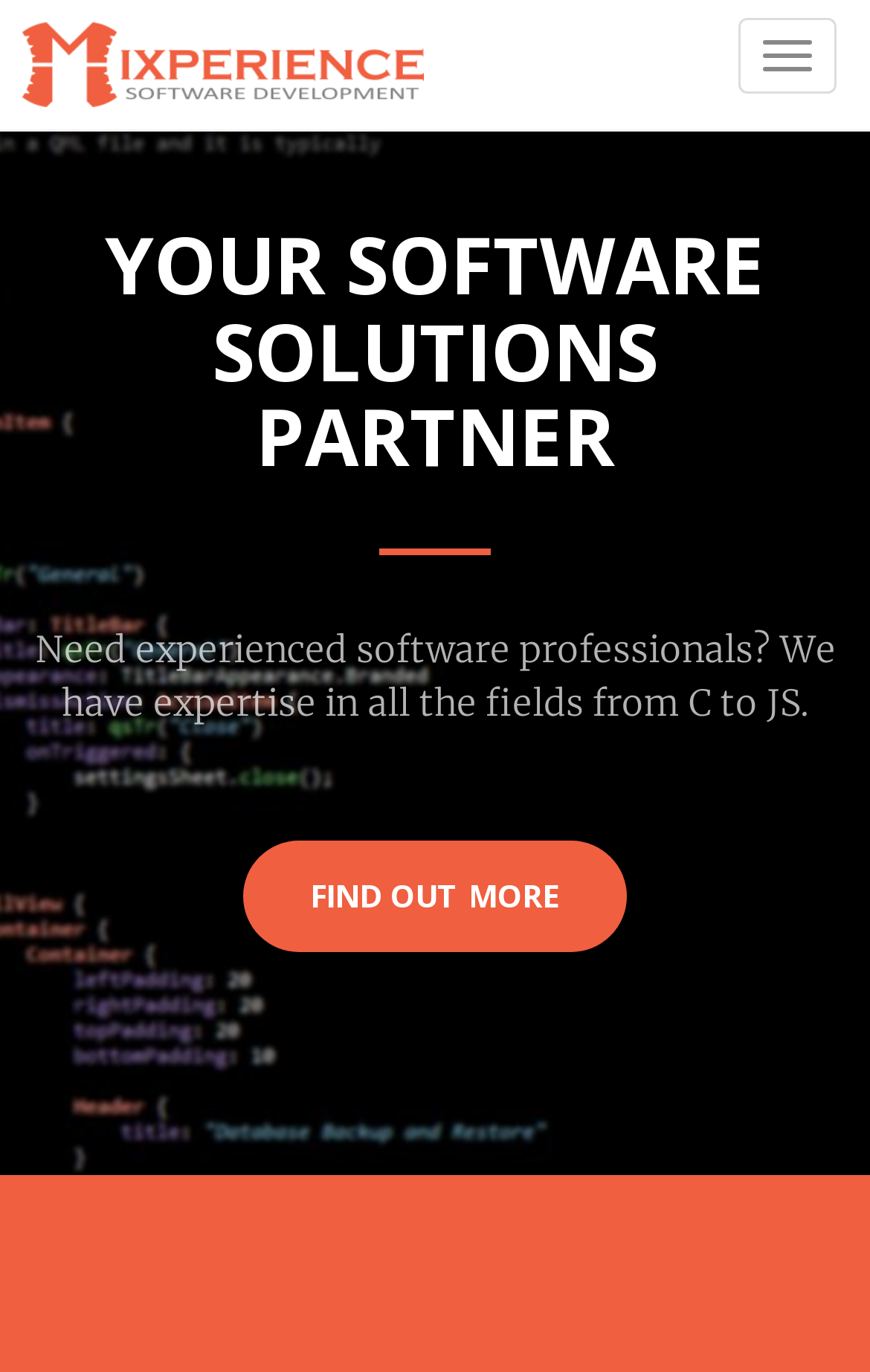What is the company's role in software development?
Offer a detailed and exhaustive answer to the question.

Based on the heading 'YOUR SOFTWARE SOLUTIONS PARTNER' and the text 'Need experienced software professionals? We have expertise in all the fields from C to JS.', it can be inferred that the company acts as a software solutions partner, providing experienced software professionals with expertise in various fields.